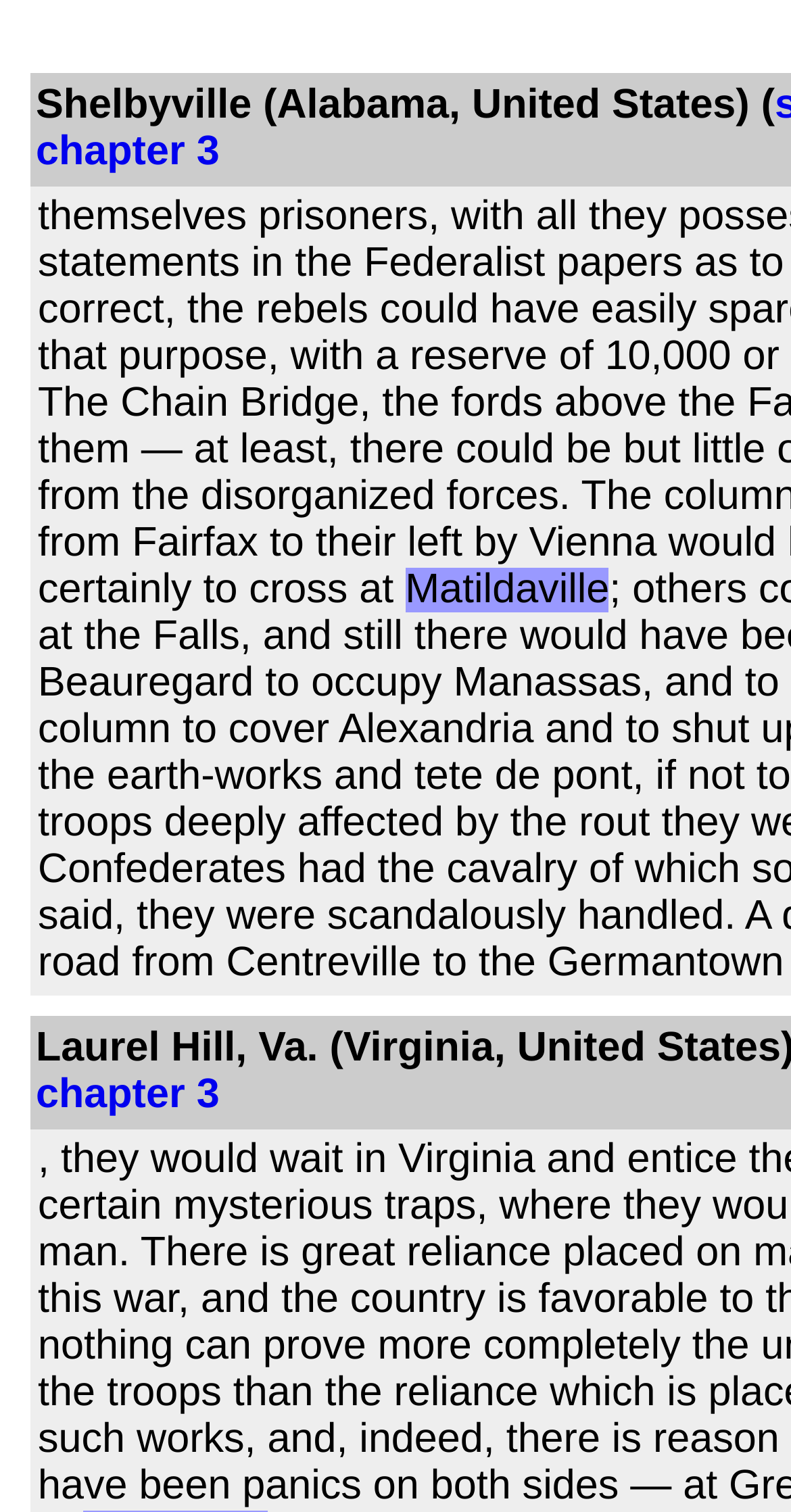Bounding box coordinates must be specified in the format (top-left x, top-left y, bottom-right x, bottom-right y). All values should be floating point numbers between 0 and 1. What are the bounding box coordinates of the UI element described as: chapter 3

[0.045, 0.709, 0.277, 0.739]